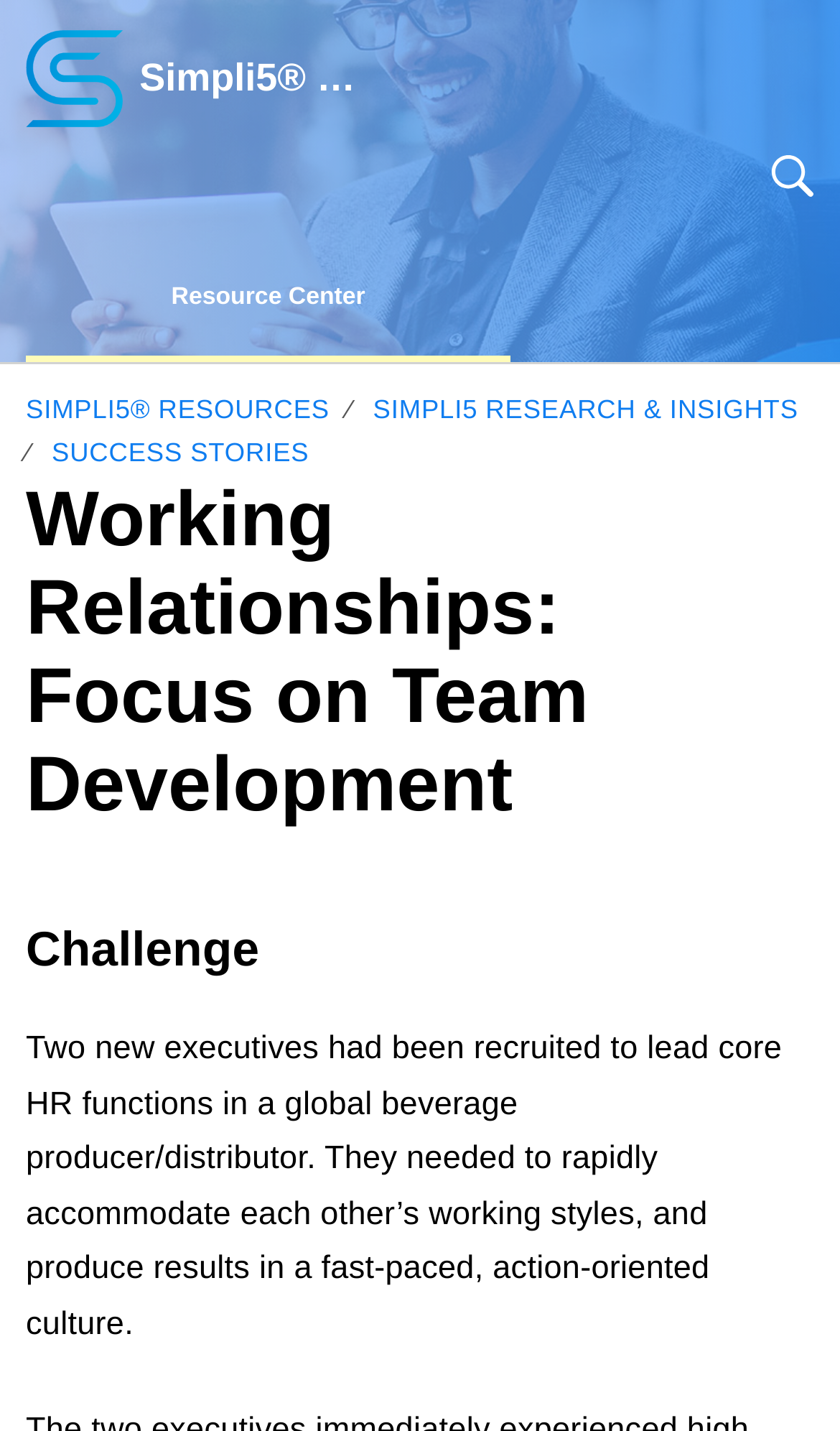Identify the bounding box coordinates for the UI element described as: "Skip to Content".

[0.051, 0.075, 0.564, 0.148]